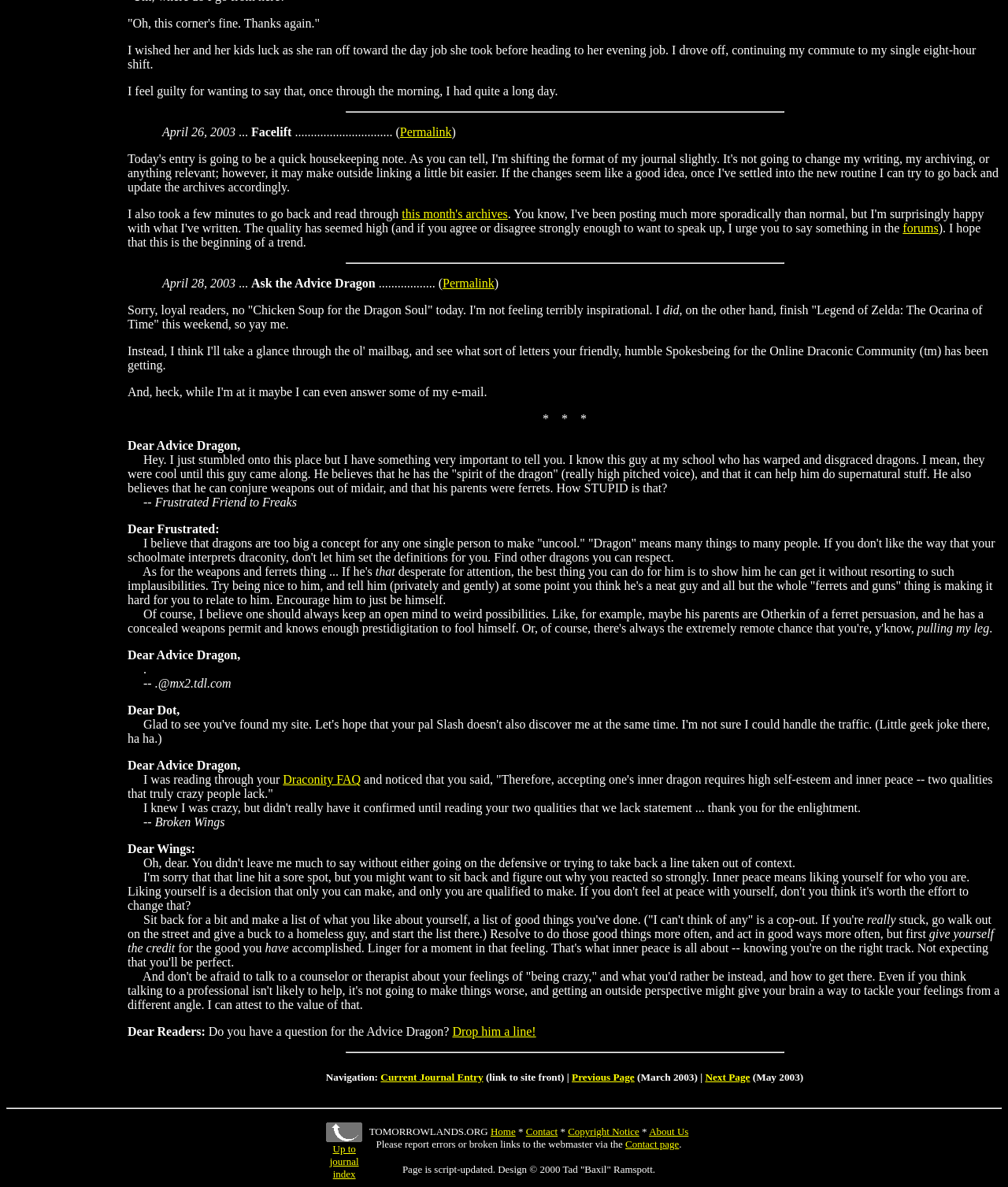Please mark the bounding box coordinates of the area that should be clicked to carry out the instruction: "read Draconity FAQ".

[0.281, 0.651, 0.358, 0.662]